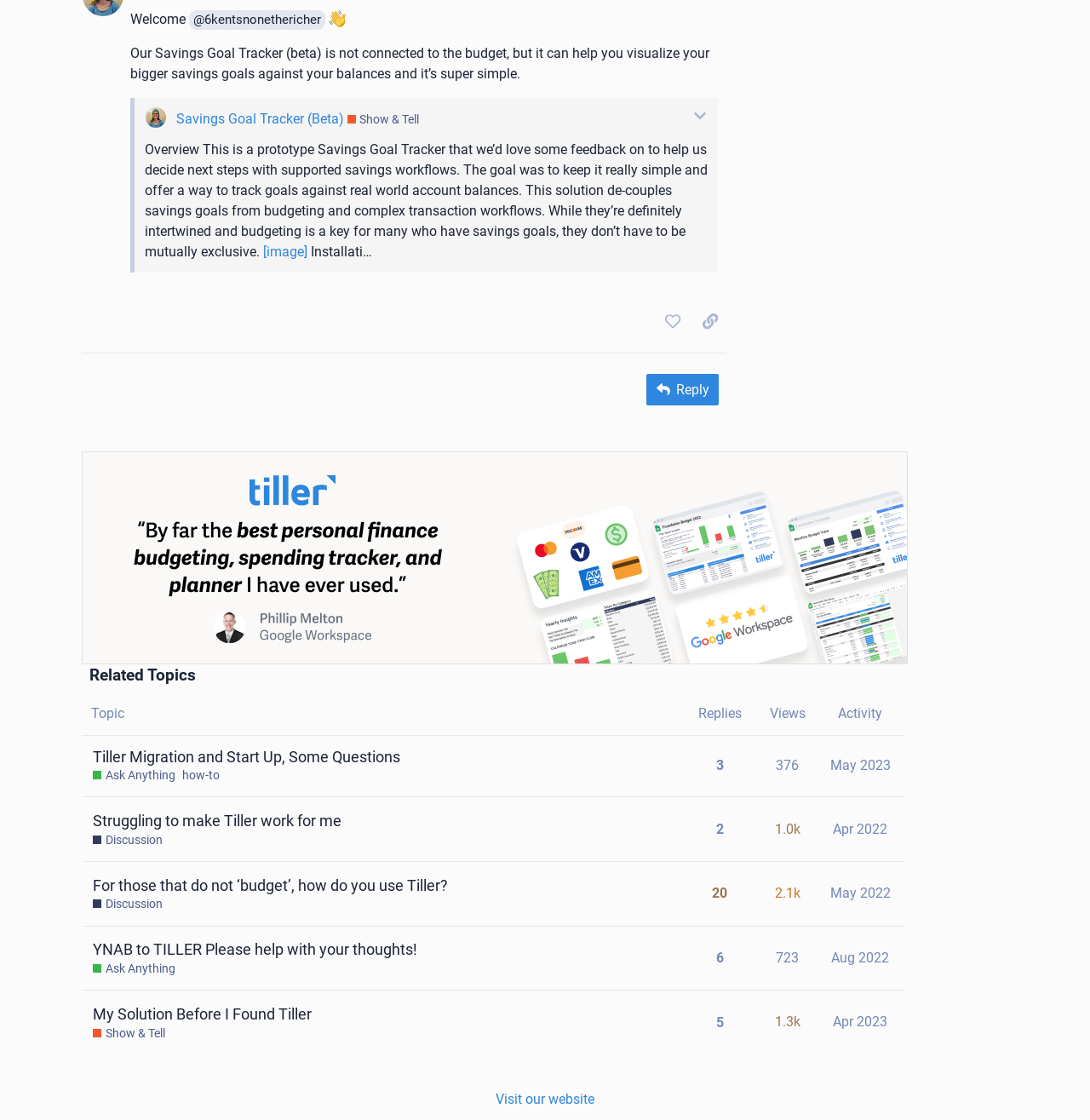Using the provided element description, identify the bounding box coordinates as (top-left x, top-left y, bottom-right x, bottom-right y). Ensure all values are between 0 and 1. Description: Apr 2023

[0.76, 0.894, 0.818, 0.931]